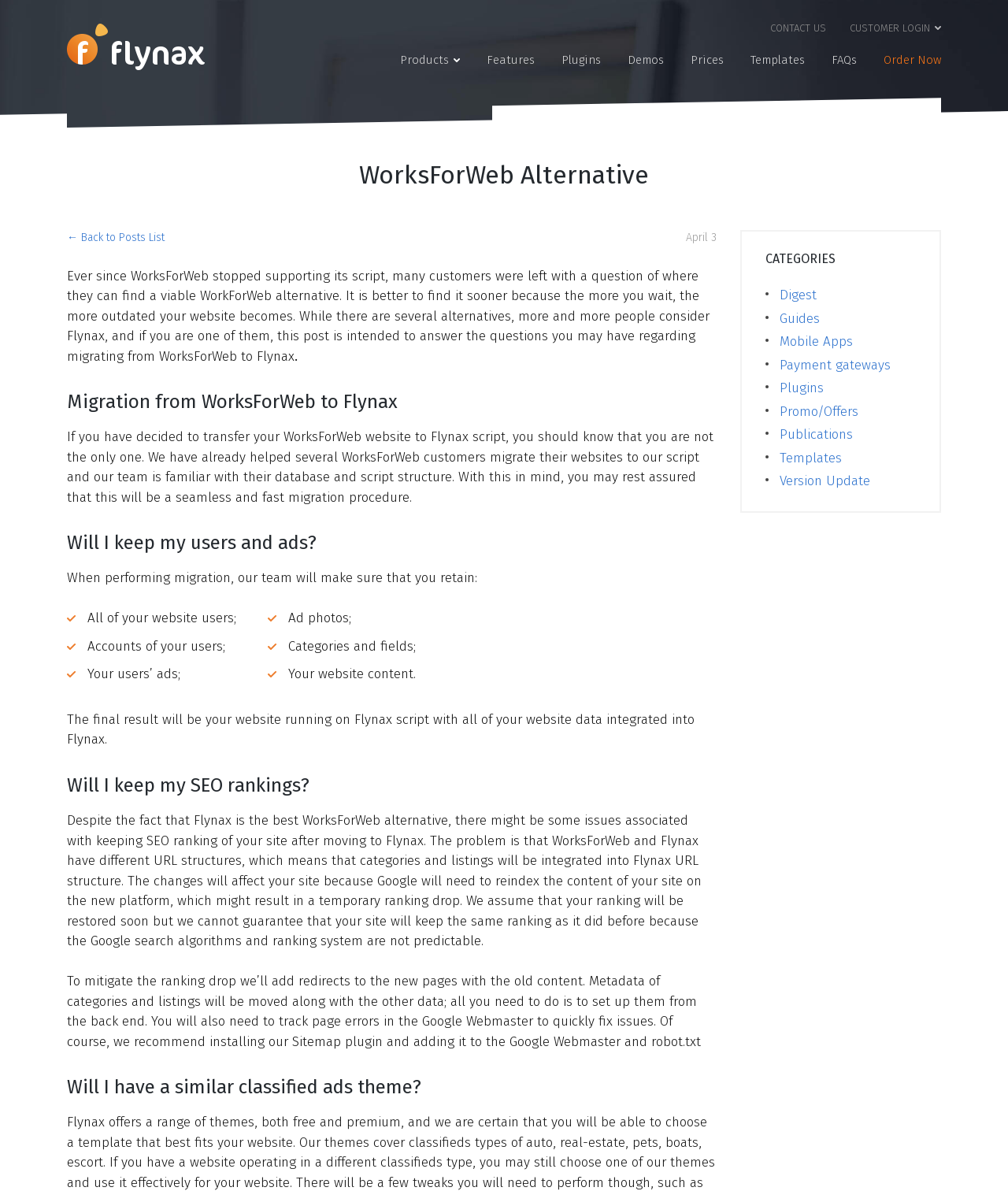What will be retained during migration?
Your answer should be a single word or phrase derived from the screenshot.

Users, ads, and content